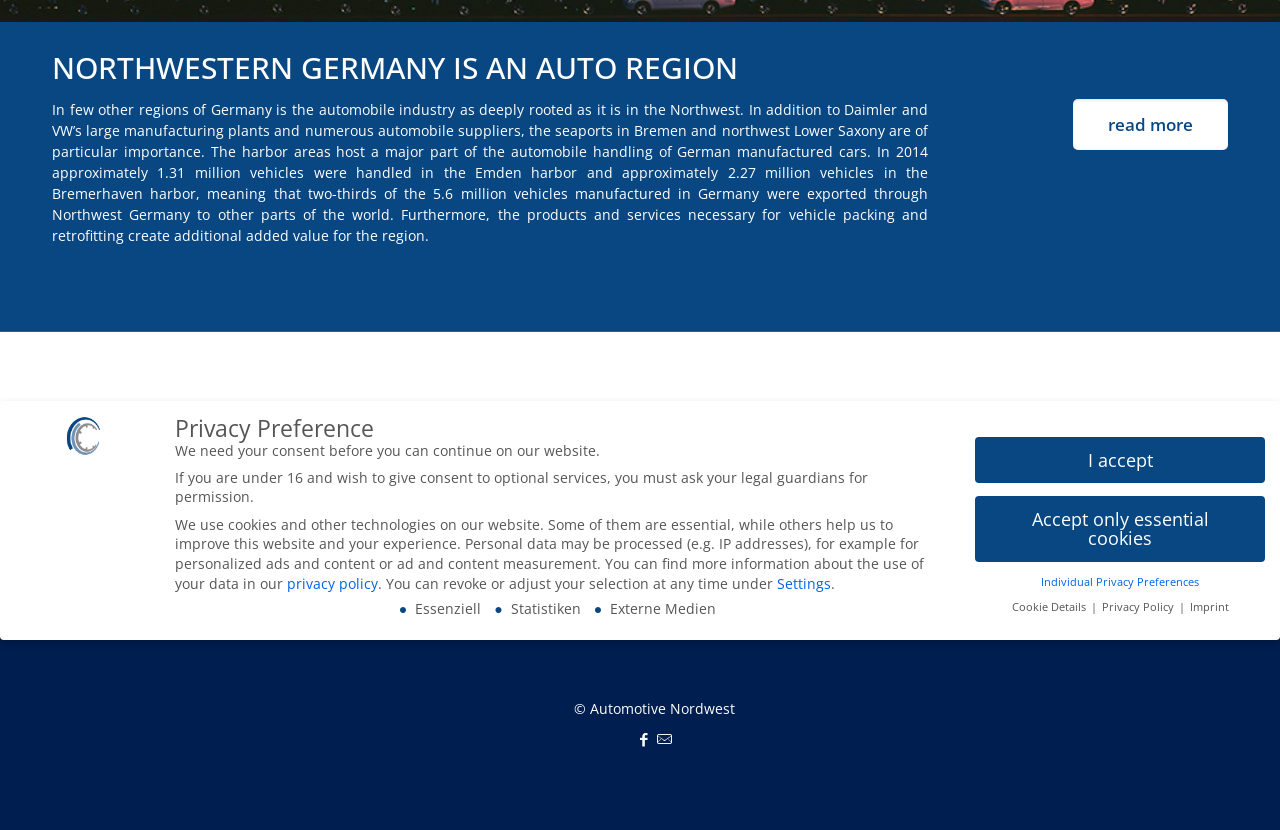Given the description Accept only essential cookies, predict the bounding box coordinates of the UI element. Ensure the coordinates are in the format (top-left x, top-left y, bottom-right x, bottom-right y) and all values are between 0 and 1.

[0.762, 0.598, 0.988, 0.677]